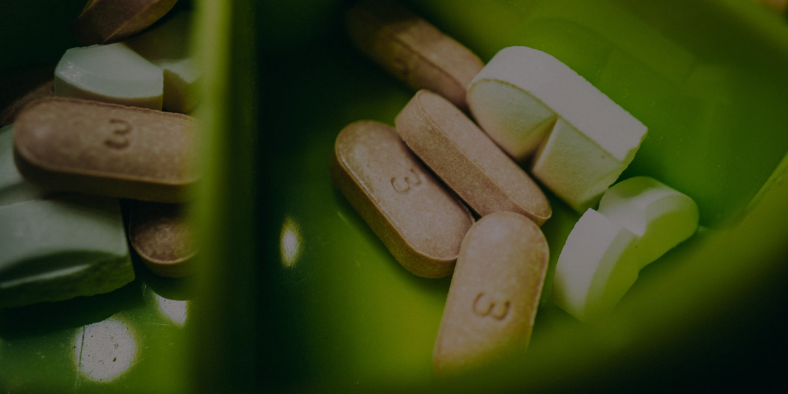List and describe all the prominent features within the image.

The image displays an assortment of tablets neatly arranged within a green medication organizer. Various colored pills, some oval and others rectangular, are visible, each marked with the number "3." This visual captures the essence of daily supplement routines and highlights the importance of organized medication management, commonly used by those incorporating supplements like Piracetam, intended to enhance cognitive function and memory. The close-up focus on the pills emphasizes their design and colors, drawing attention to the methodical preparation for health maintenance.